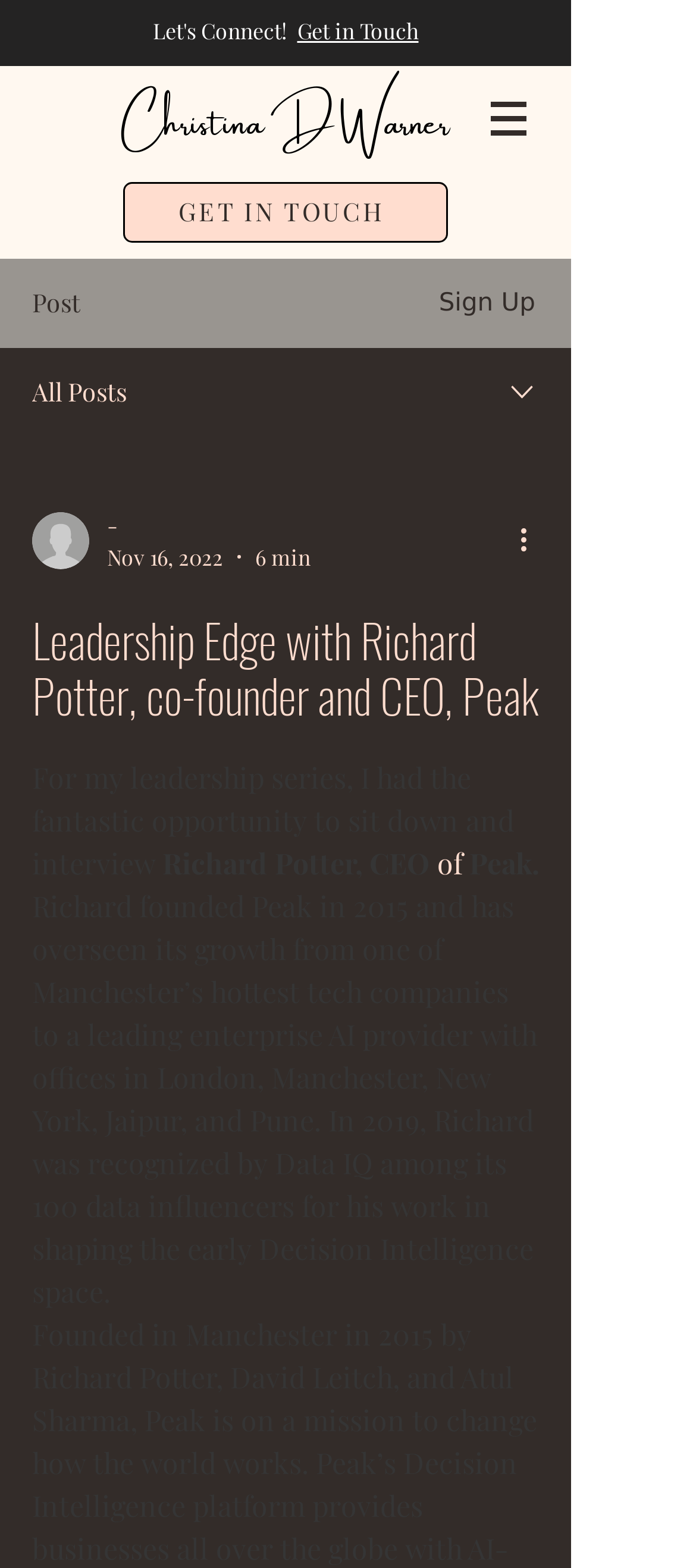Using the description "Get in Touch", predict the bounding box of the relevant HTML element.

[0.427, 0.01, 0.601, 0.028]